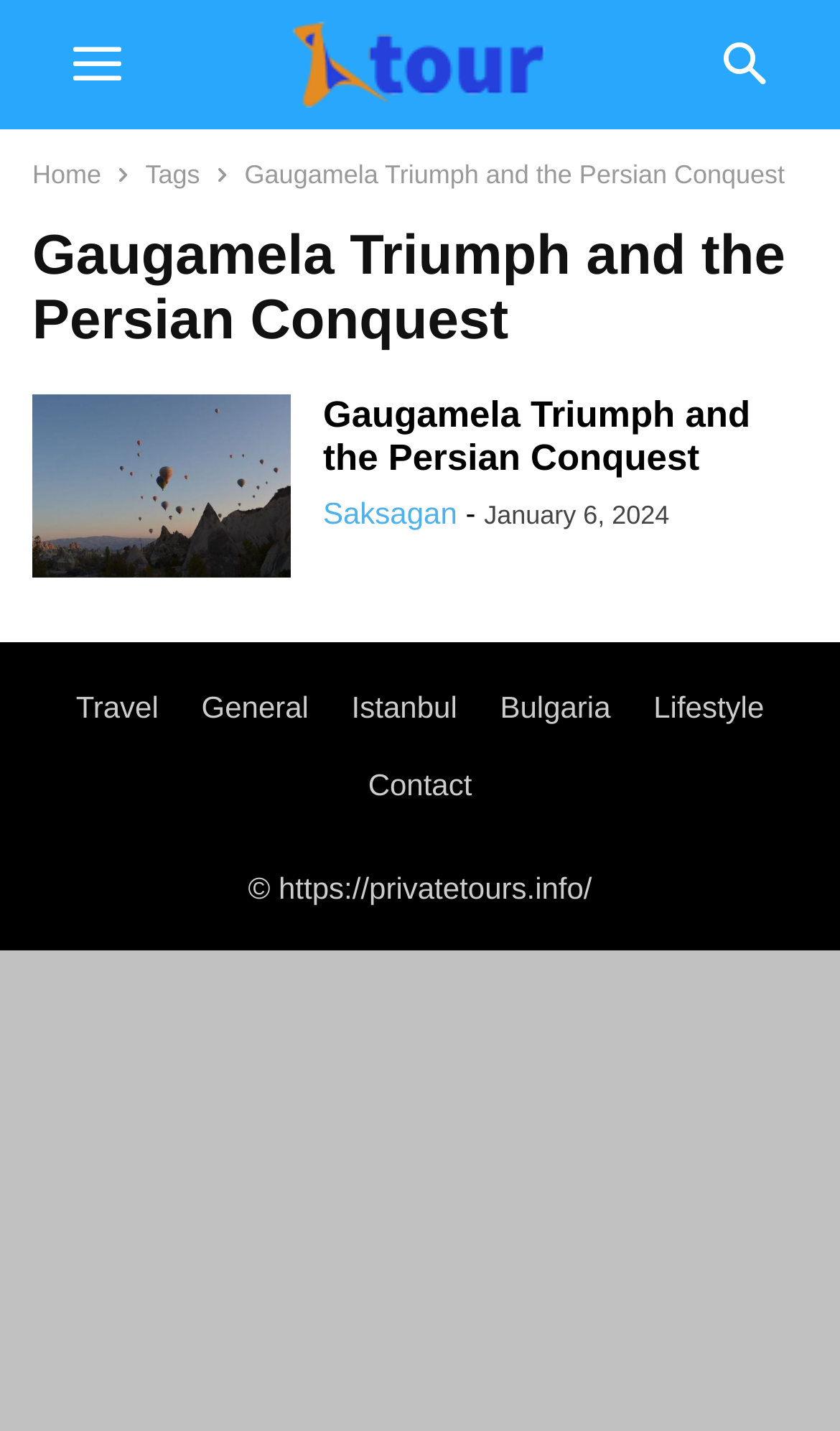What is the name of the conquest?
Please answer the question as detailed as possible.

The name of the conquest can be found in the heading element 'Gaugamela Triumph and the Persian Conquest' which is located at the top of the webpage, and also in the link element 'Gaugamela Triumph and the Persian Conquest' which is located below the heading.